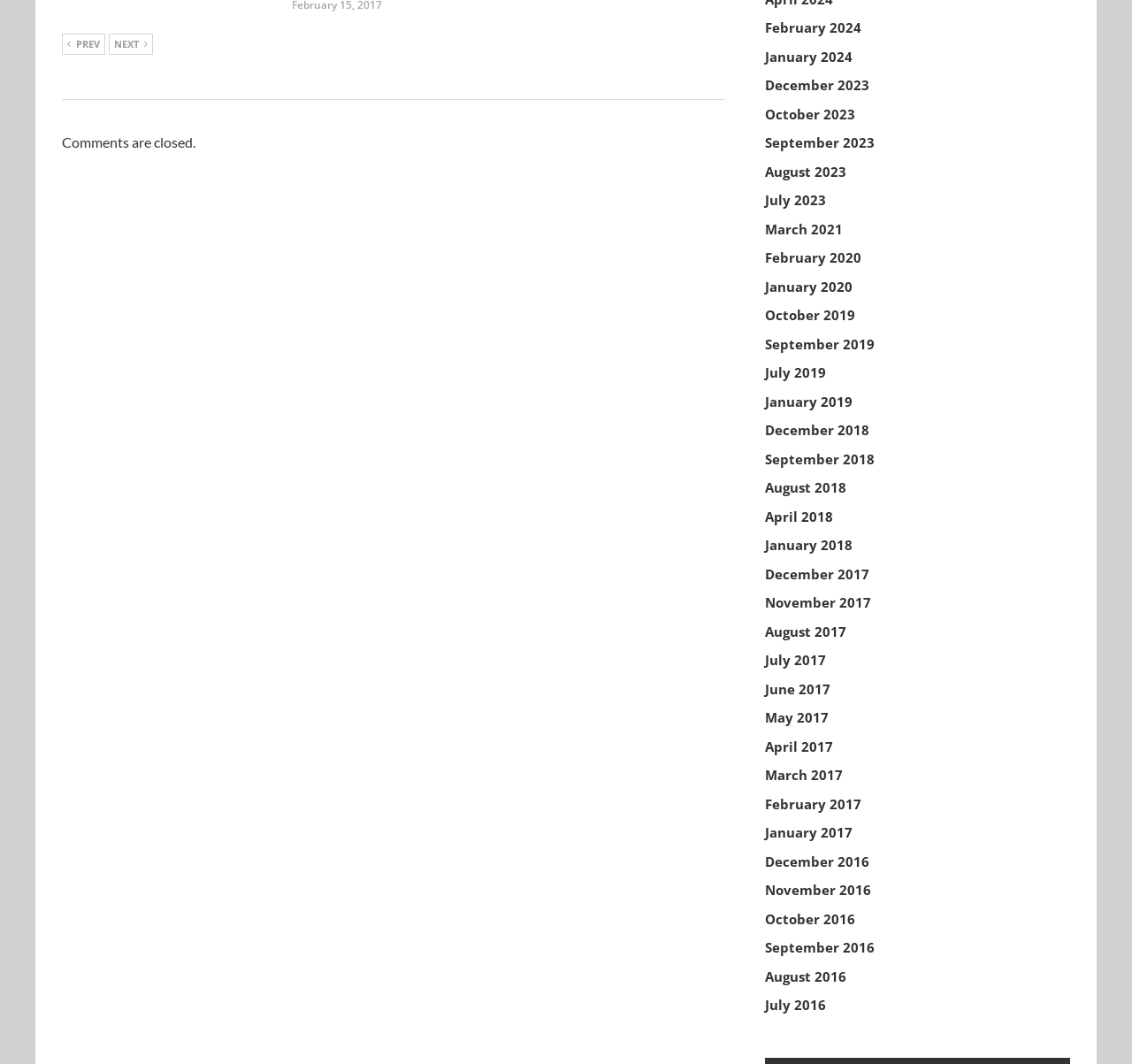Specify the bounding box coordinates of the element's area that should be clicked to execute the given instruction: "Read more about cool mist ultrasonic humidifiers maintenance tips". The coordinates should be four float numbers between 0 and 1, i.e., [left, top, right, bottom].

None